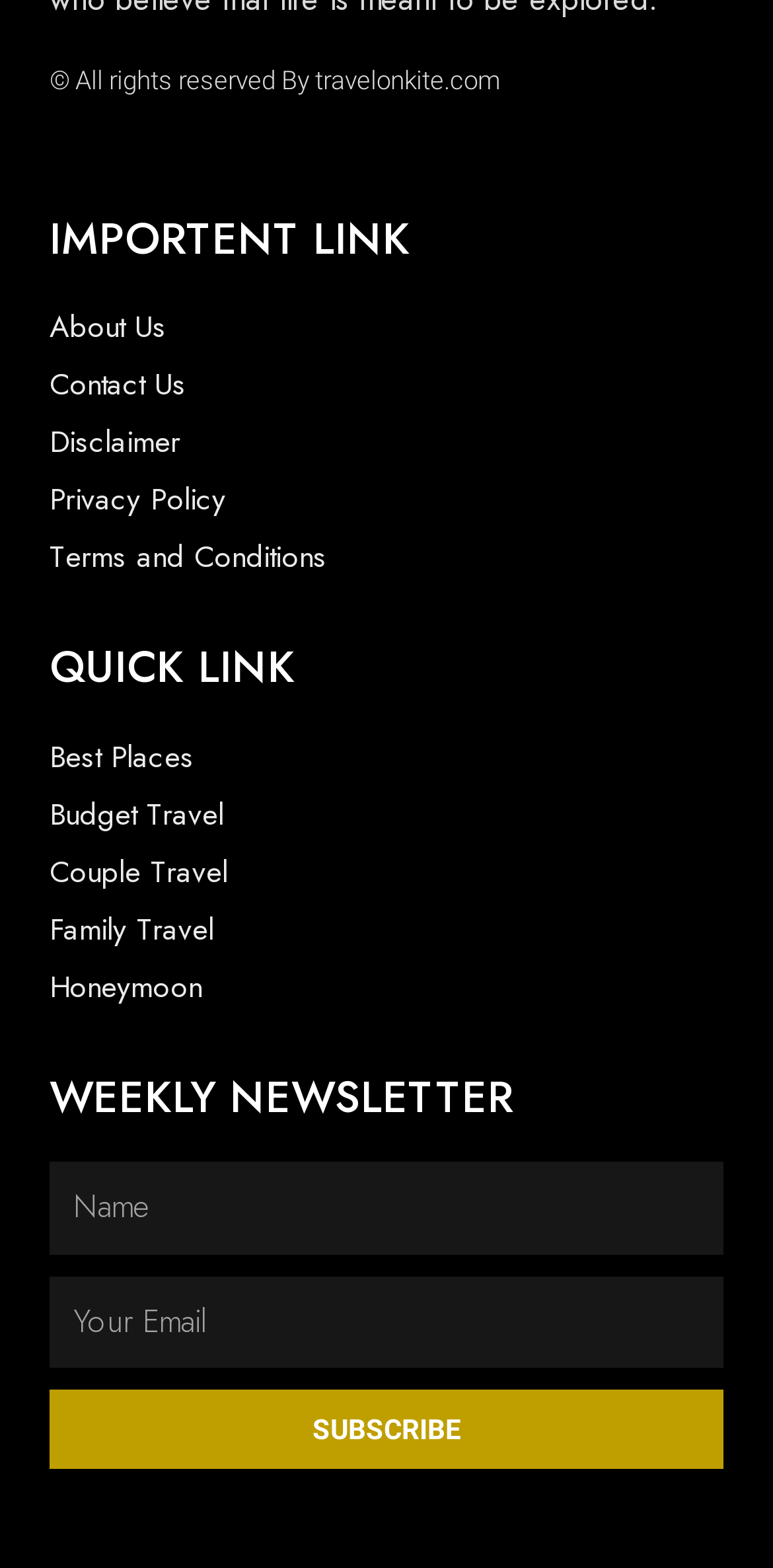Please identify the coordinates of the bounding box that should be clicked to fulfill this instruction: "Enter your name".

[0.064, 0.741, 0.936, 0.8]